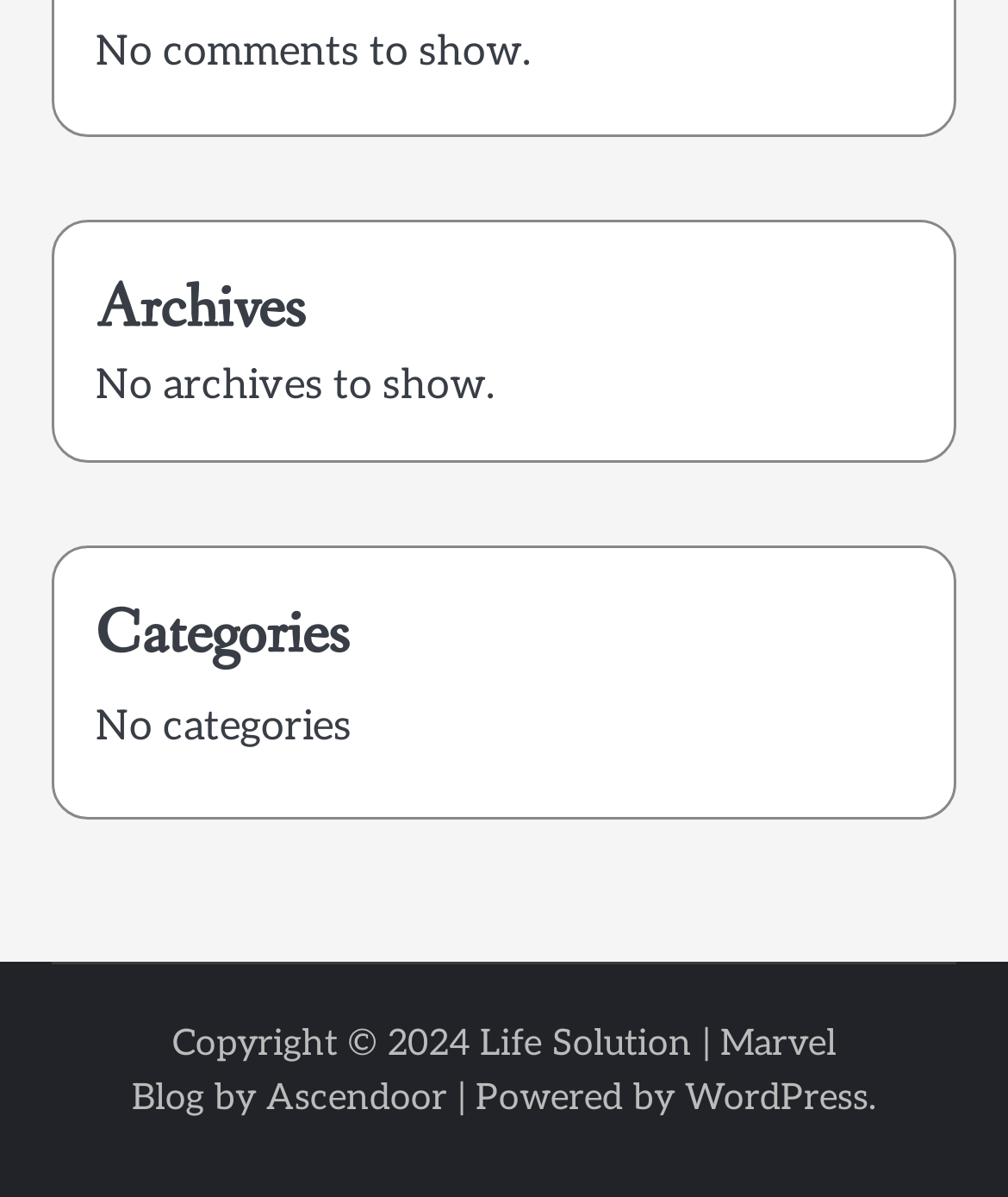Give a one-word or short phrase answer to the question: 
What is the name of the powered by platform?

WordPress